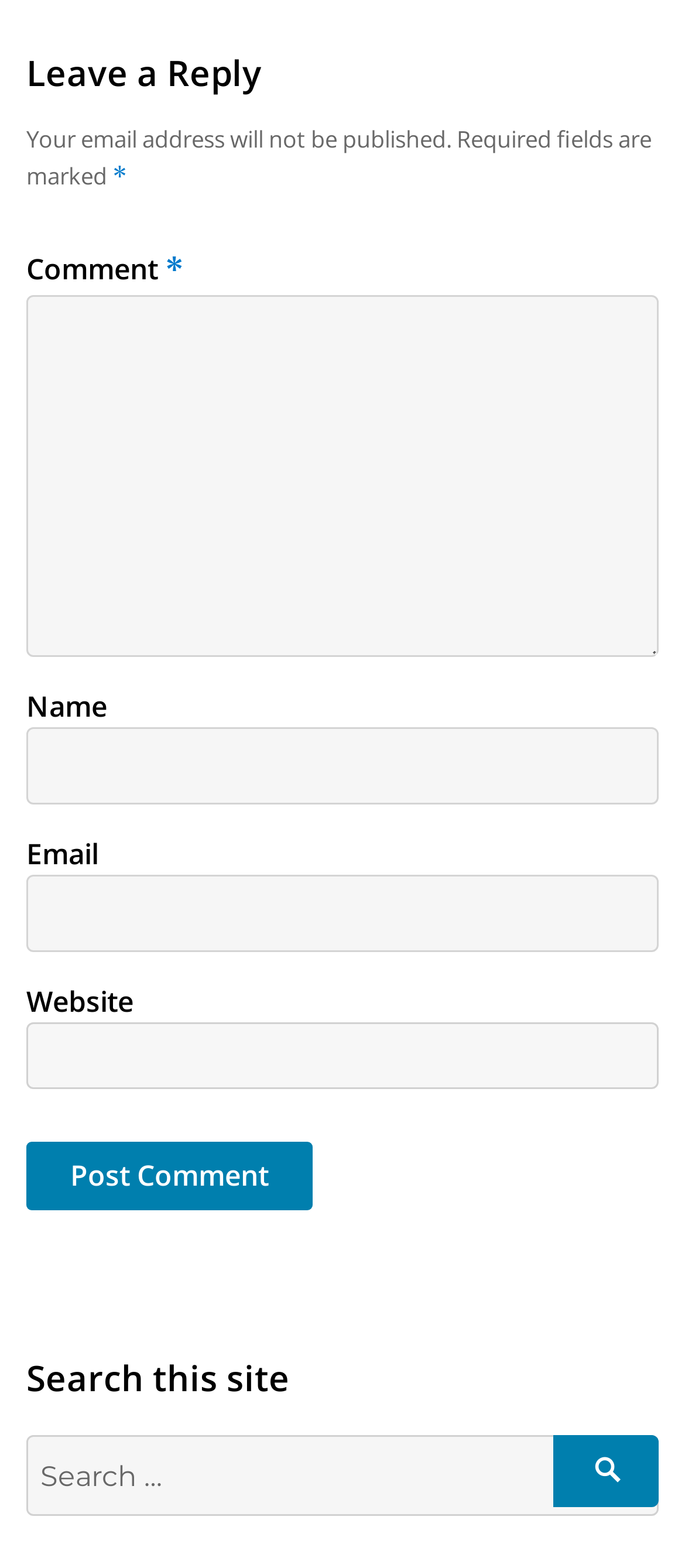Calculate the bounding box coordinates of the UI element given the description: "Search".

[0.808, 0.915, 0.962, 0.961]